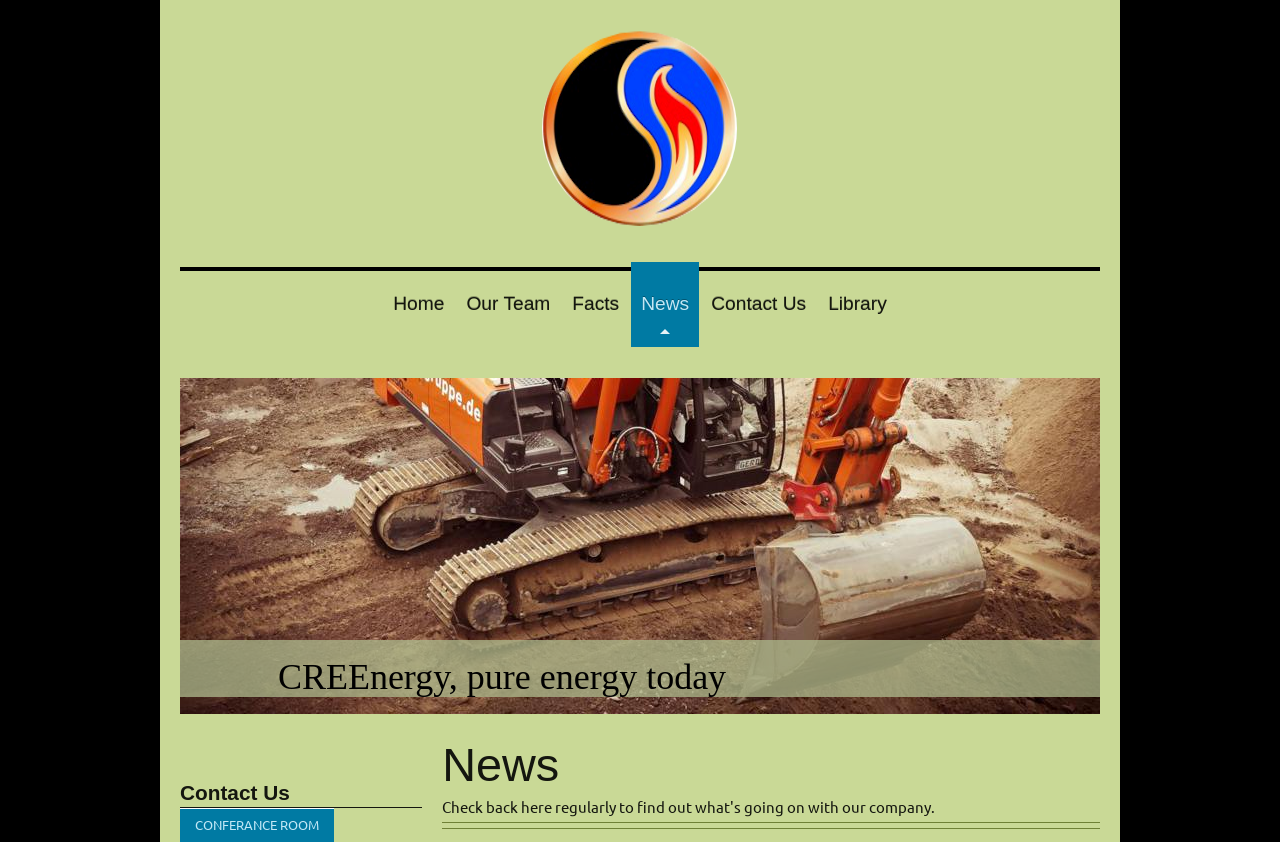Kindly respond to the following question with a single word or a brief phrase: 
What is the last link on the bottom?

CONFERANCE ROOM